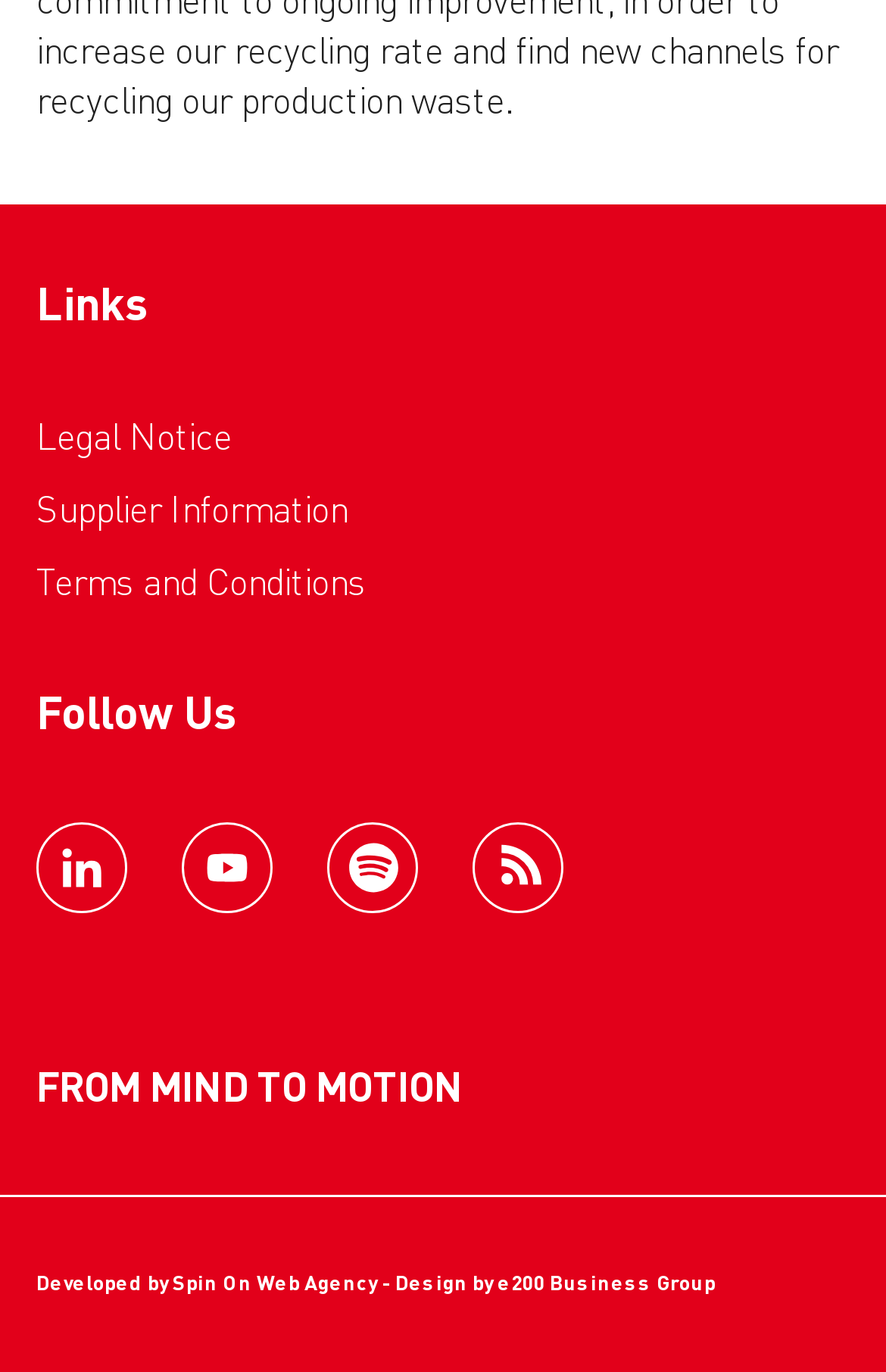Locate the bounding box coordinates of the area where you should click to accomplish the instruction: "Visit Supplier Information".

[0.041, 0.388, 0.392, 0.415]